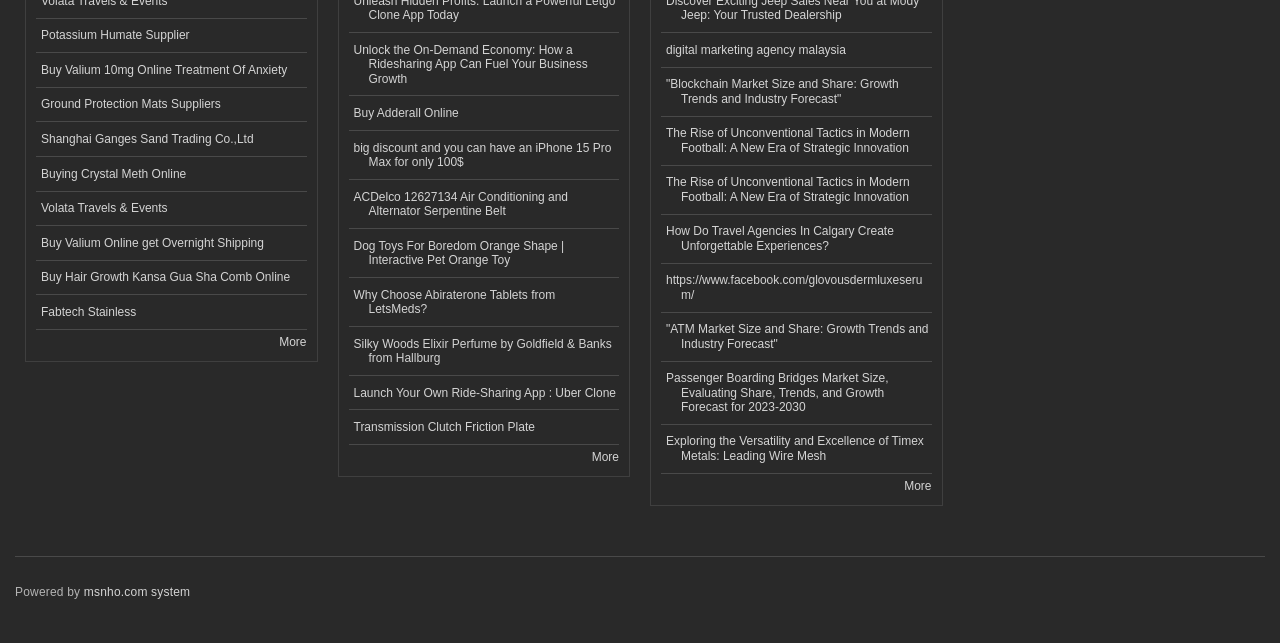What is the theme of the links in the middle section of the webpage?
Utilize the information in the image to give a detailed answer to the question.

By examining the links in the middle section of the webpage, I can see that they are related to business and technology, including topics such as ride-sharing, digital marketing, and blockchain, suggesting a theme focused on business and technology.